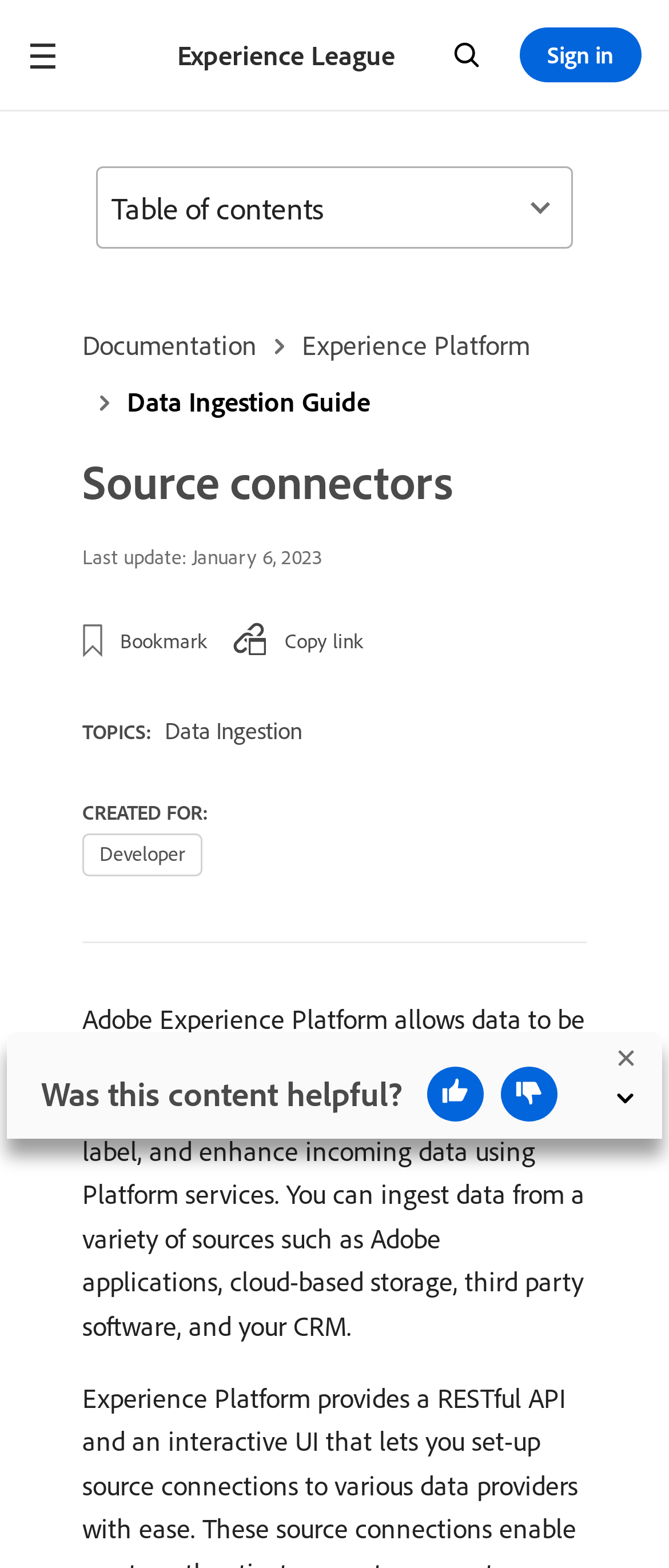What is the topic of the webpage?
Give a detailed explanation using the information visible in the image.

The webpage is related to 'Data Ingestion' as indicated by the 'TOPICS:' section, which lists 'Data Ingestion' as a topic.